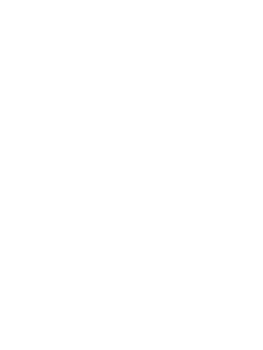Provide a one-word or one-phrase answer to the question:
What type of cuisine does the café serve?

Afro-Caribbean